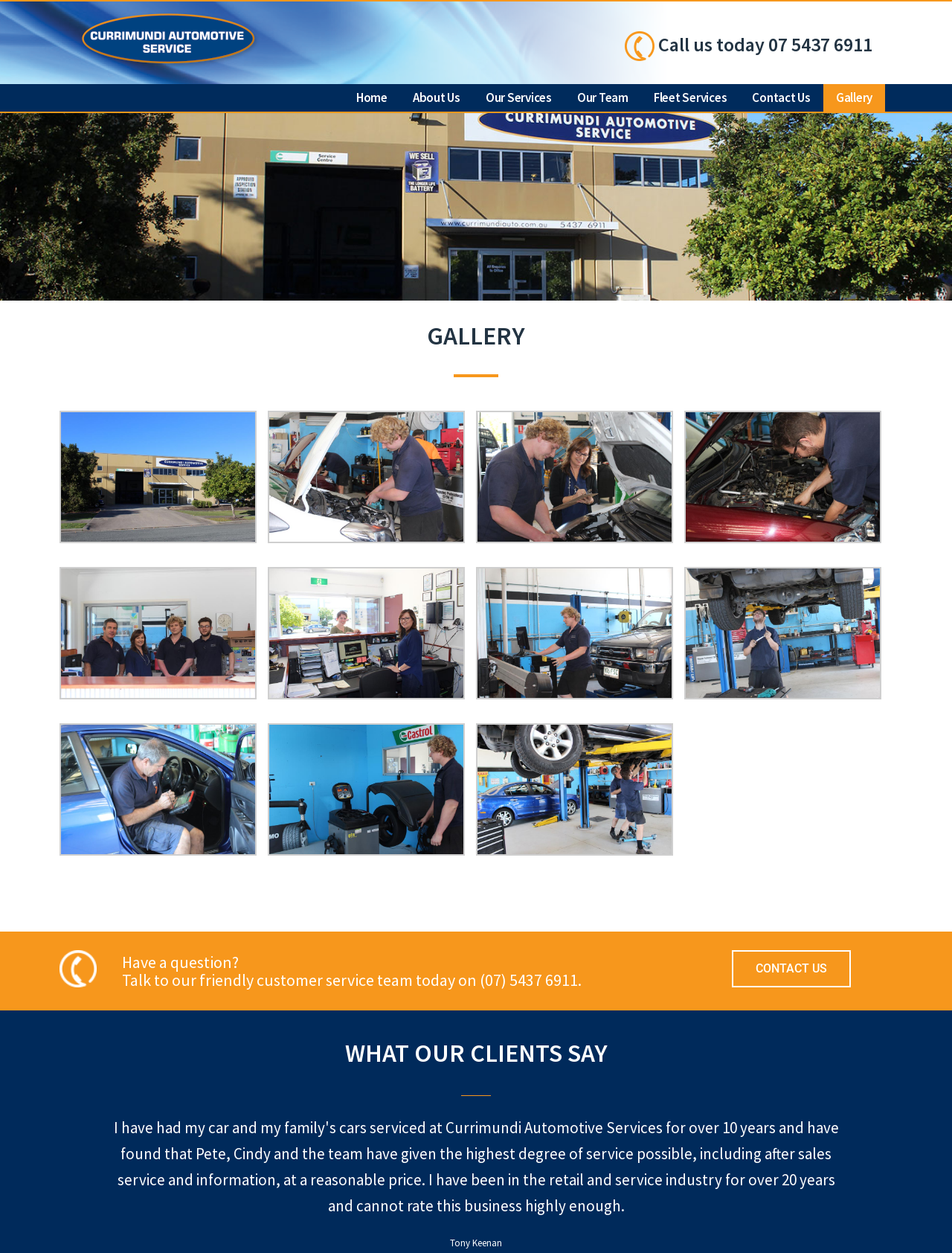Determine the bounding box coordinates of the section to be clicked to follow the instruction: "Call the phone number". The coordinates should be given as four float numbers between 0 and 1, formatted as [left, top, right, bottom].

[0.807, 0.025, 0.916, 0.045]